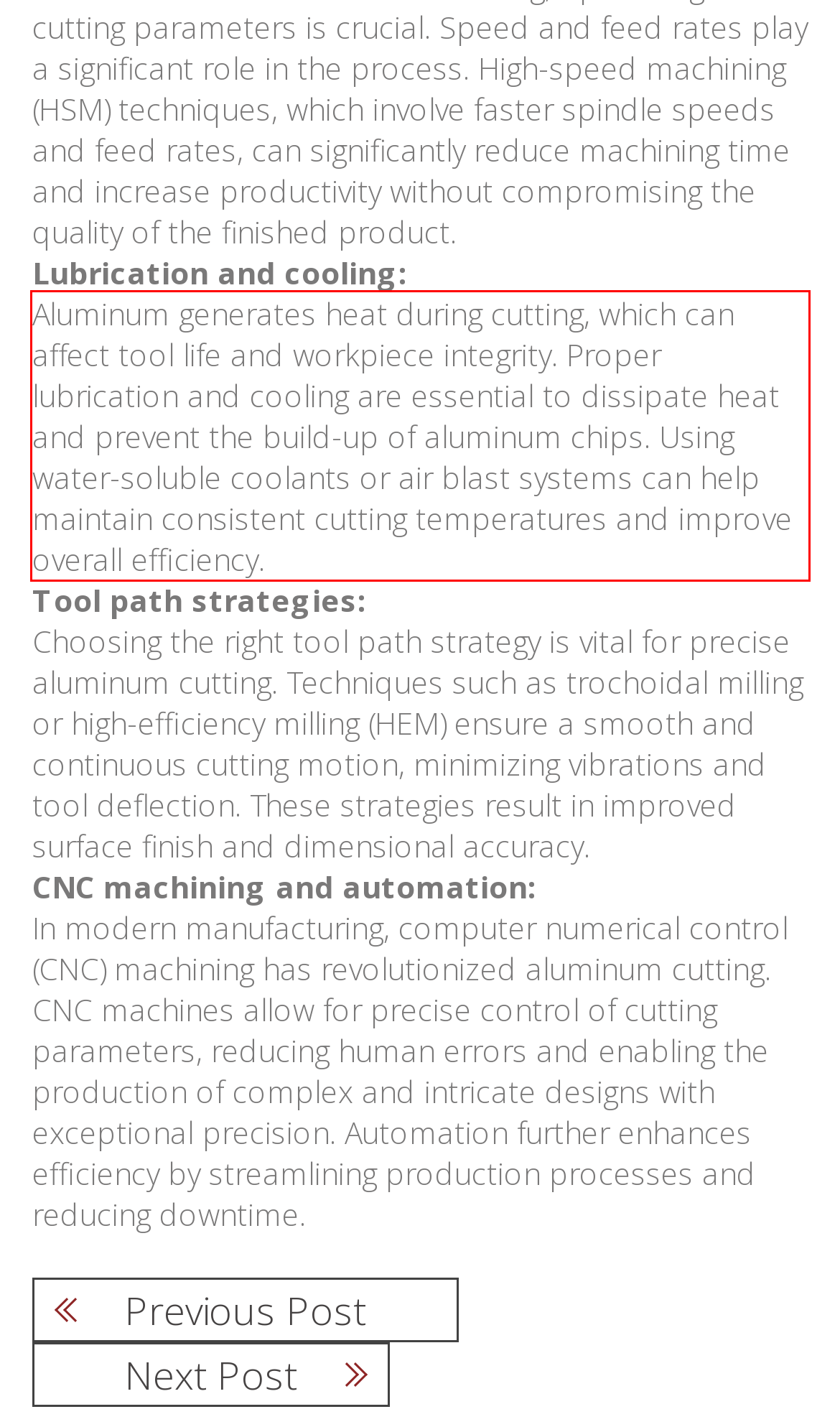You have a screenshot of a webpage with a red bounding box. Identify and extract the text content located inside the red bounding box.

Aluminum generates heat during cutting, which can affect tool life and workpiece integrity. Proper lubrication and cooling are essential to dissipate heat and prevent the build-up of aluminum chips. Using water-soluble coolants or air blast systems can help maintain consistent cutting temperatures and improve overall efficiency.